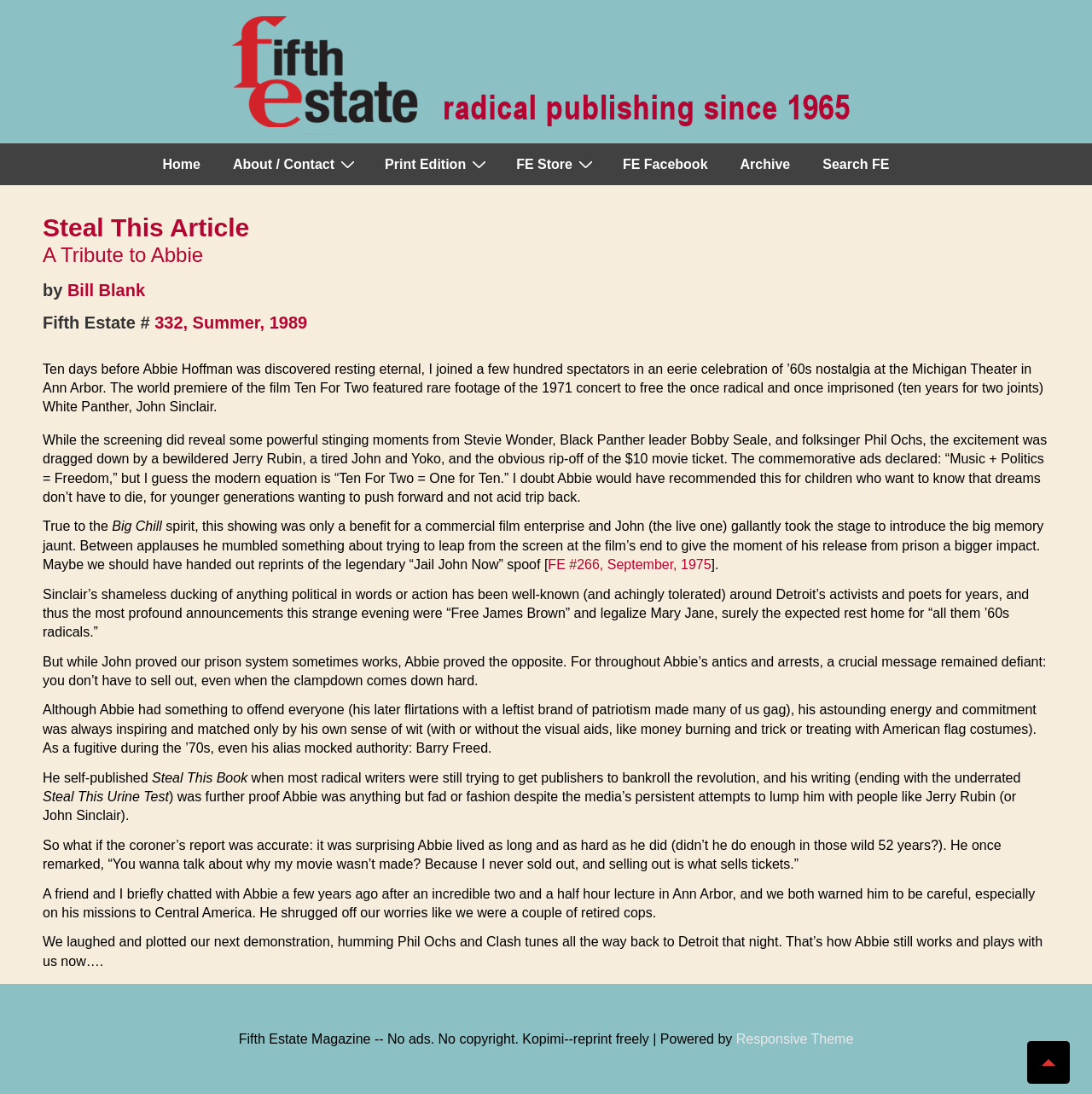Describe the webpage meticulously, covering all significant aspects.

The webpage is an article from Fifth Estate Magazine, a radical publishing platform since 1965. At the top, there is a logo with the magazine's name and tagline in red, against a blue background. Below the logo, there is a main navigation menu with links to "Home", "About / Contact", "FE Store", "FE Facebook", "Archive", "Search FE", and others.

The article's title, "Steal This Article", is prominently displayed, followed by a subtitle "A Tribute to Abbie" and the author's name, "Bill Blank". The article is divided into several paragraphs, discussing Abbie Hoffman's life, activism, and legacy. The text is interspersed with links to other articles, such as "FE #266, September, 1975".

At the bottom of the page, there is a footer section with a copyright notice, stating "No ads. No copyright. Kopimi--reprint freely". There is also a link to the "Responsive Theme" and a "Scroll to Top" button.

Throughout the page, there are no images, except for the logo at the top and a few small icons in the navigation menu. The overall layout is focused on the article's content, with a clean and simple design.